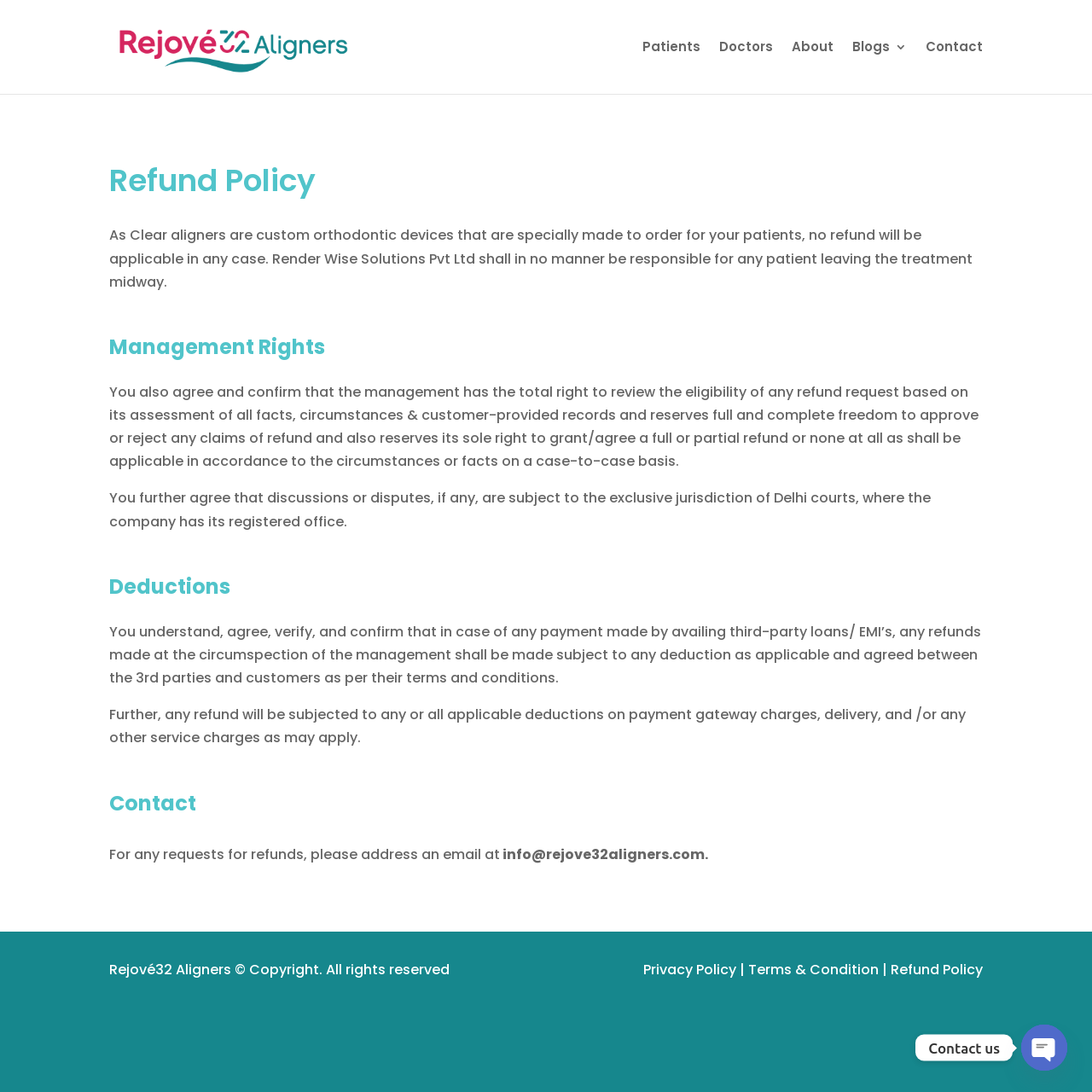Answer the question in one word or a short phrase:
How can I contact Rejové32 Aligners for refund requests?

Email at info@rejove32aligners.com